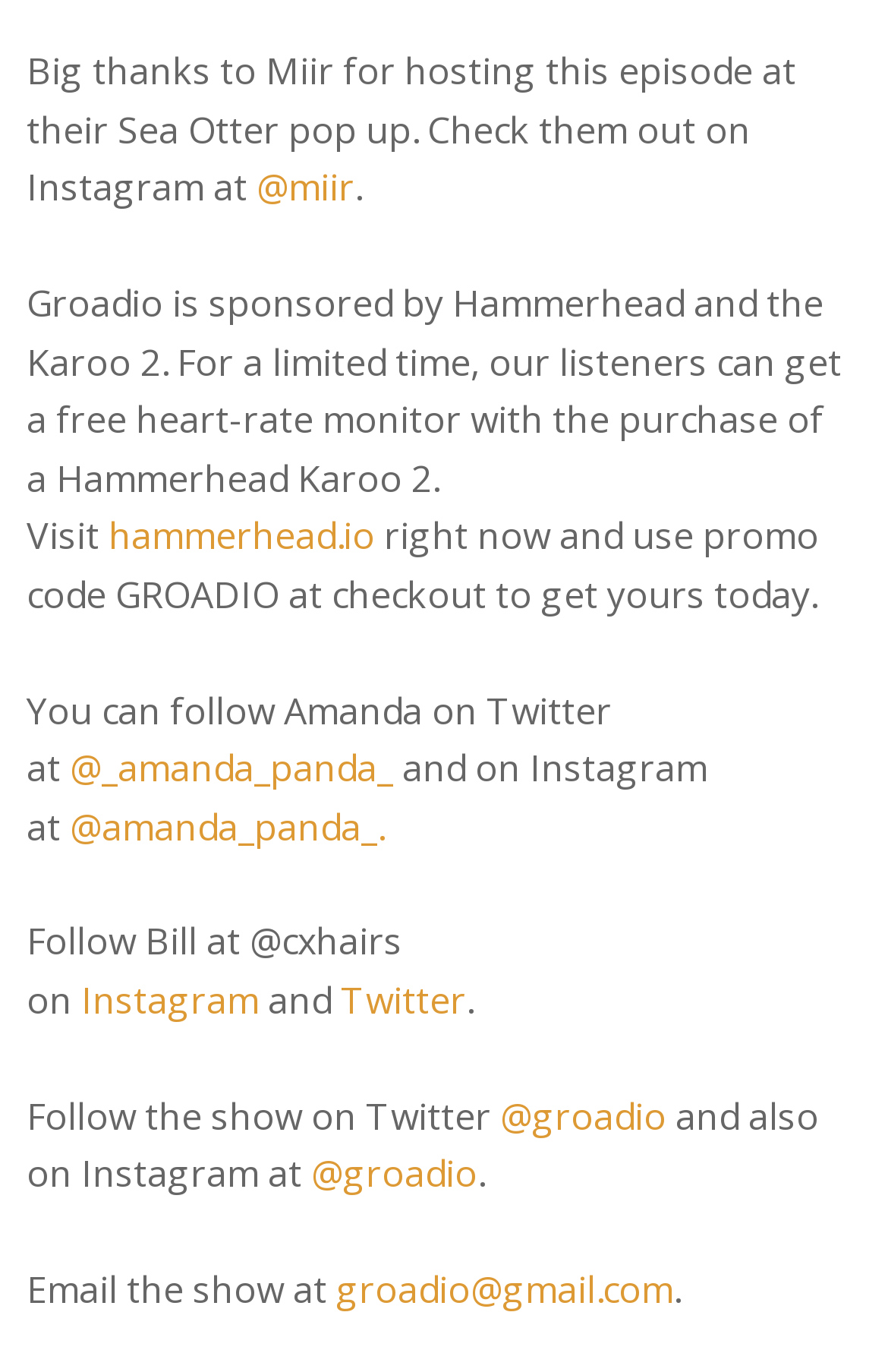Locate the bounding box coordinates of the element that should be clicked to execute the following instruction: "Follow Amanda on Twitter".

[0.079, 0.541, 0.443, 0.578]